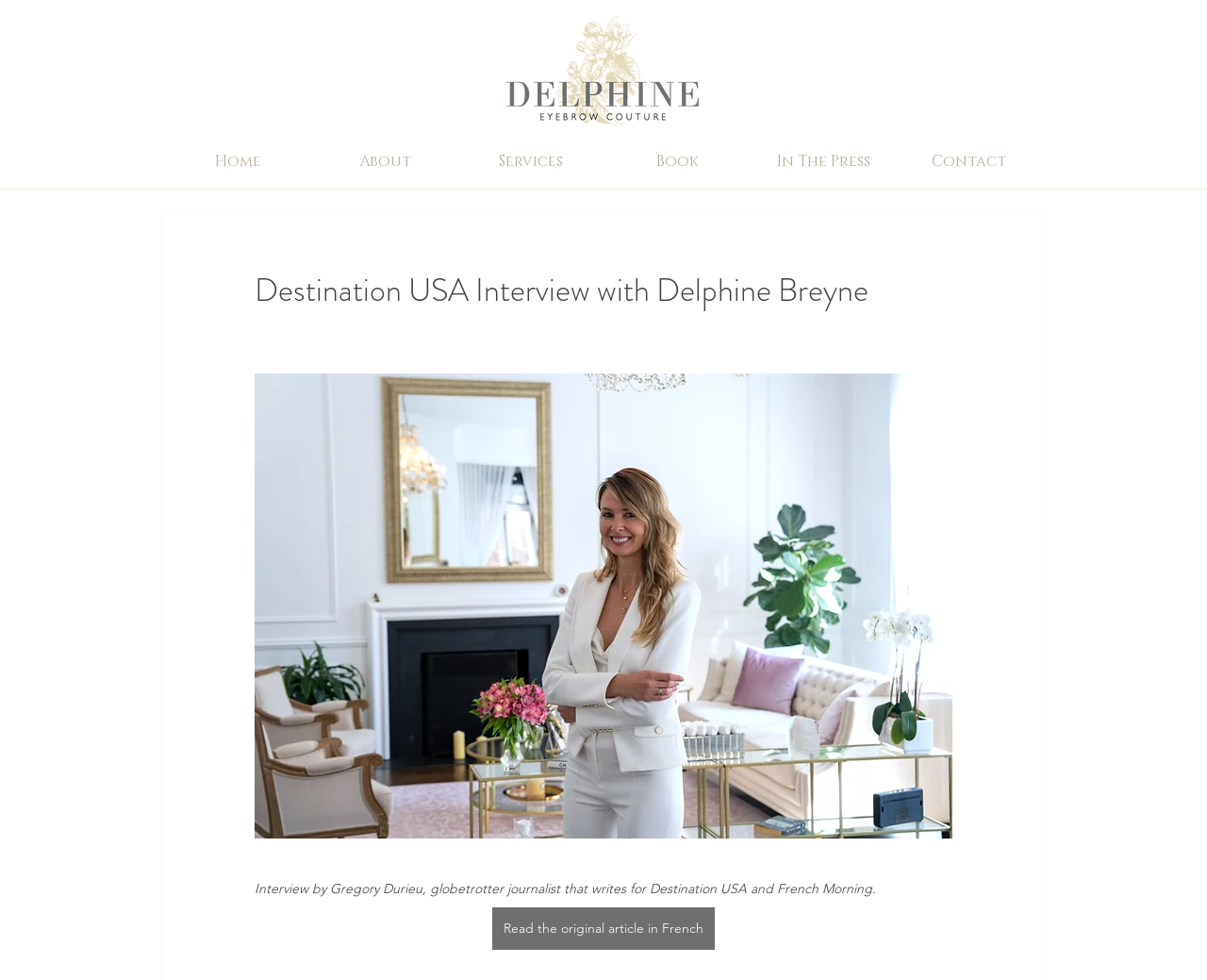Who is the journalist who wrote this interview?
Give a thorough and detailed response to the question.

I found the answer by looking at the static text element that describes the interview, which says 'Interview by Gregory Durieu, globetrotter journalist that writes for Destination USA and French Morning.'